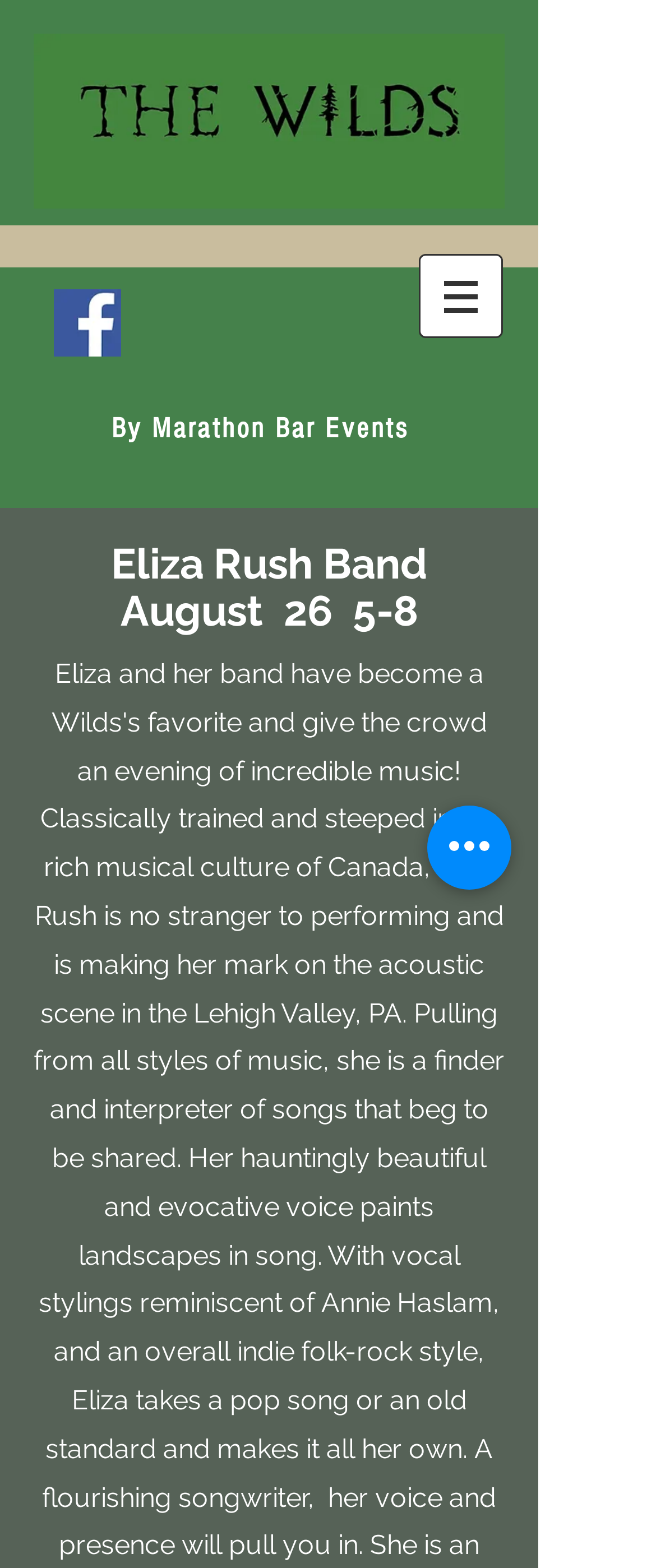Please provide a comprehensive answer to the question based on the screenshot: What is the name of the event organizer?

I found the answer by looking at the heading element that says 'By Marathon Bar Events', which suggests that Marathon Bar Events is the organizer of the event.